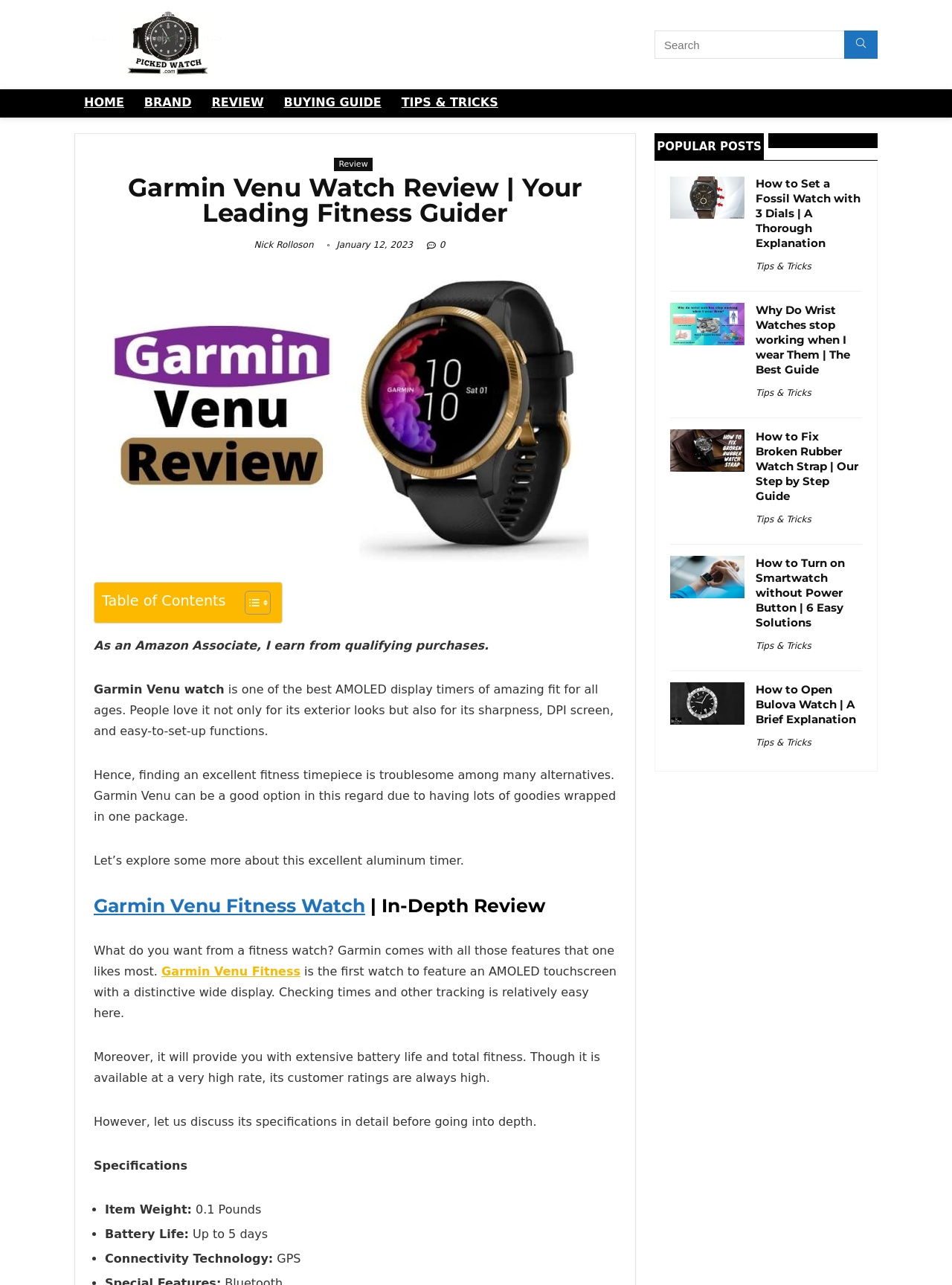Predict the bounding box coordinates of the UI element that matches this description: "alt="how to open bulova watch"". The coordinates should be in the format [left, top, right, bottom] with each value between 0 and 1.

[0.704, 0.531, 0.782, 0.541]